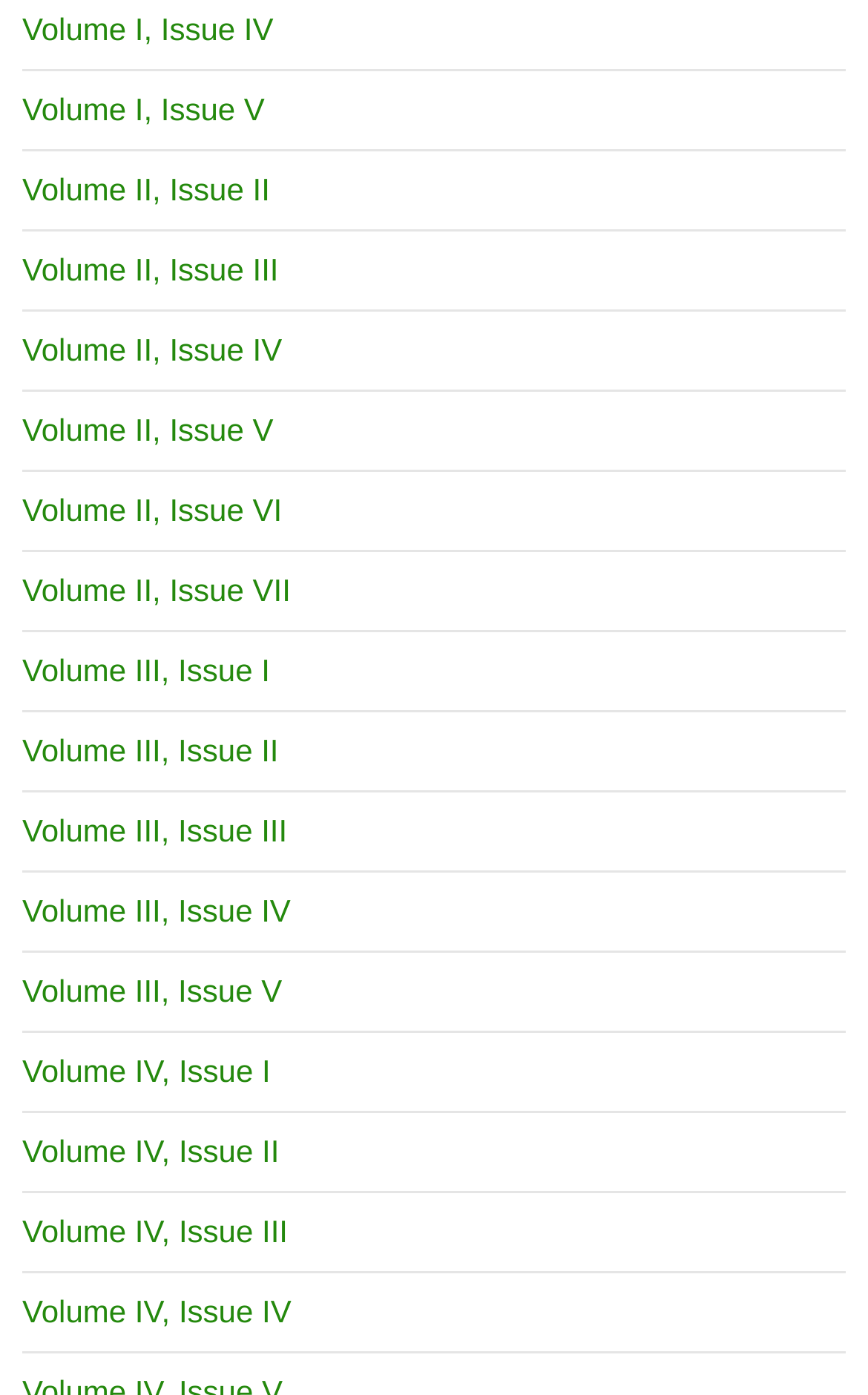Identify the bounding box coordinates of the region that should be clicked to execute the following instruction: "browse Volume IV, Issue II".

[0.026, 0.813, 0.322, 0.838]